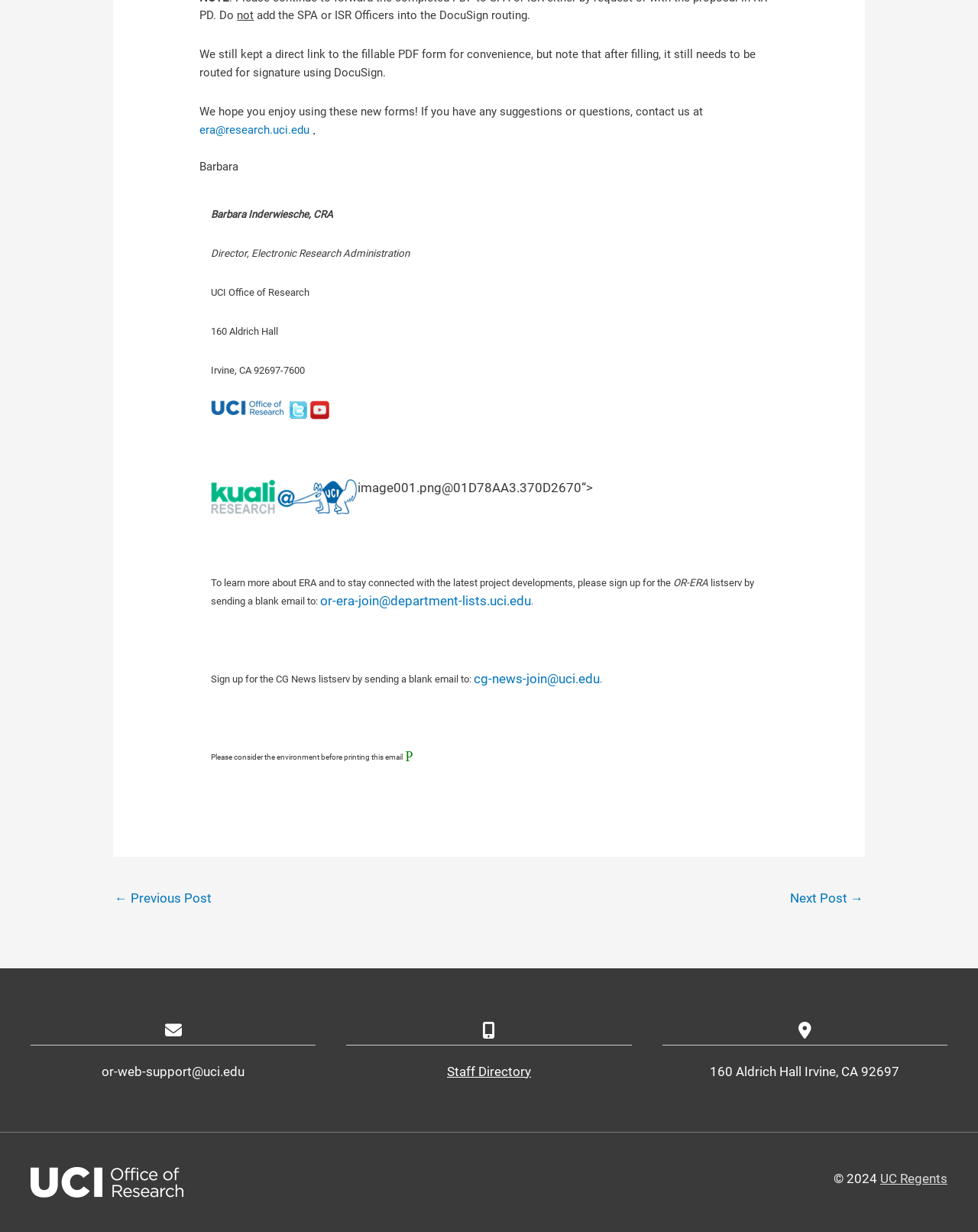Please specify the bounding box coordinates of the clickable region necessary for completing the following instruction: "Sign up for the OR-ERA listserv". The coordinates must consist of four float numbers between 0 and 1, i.e., [left, top, right, bottom].

[0.328, 0.482, 0.543, 0.494]